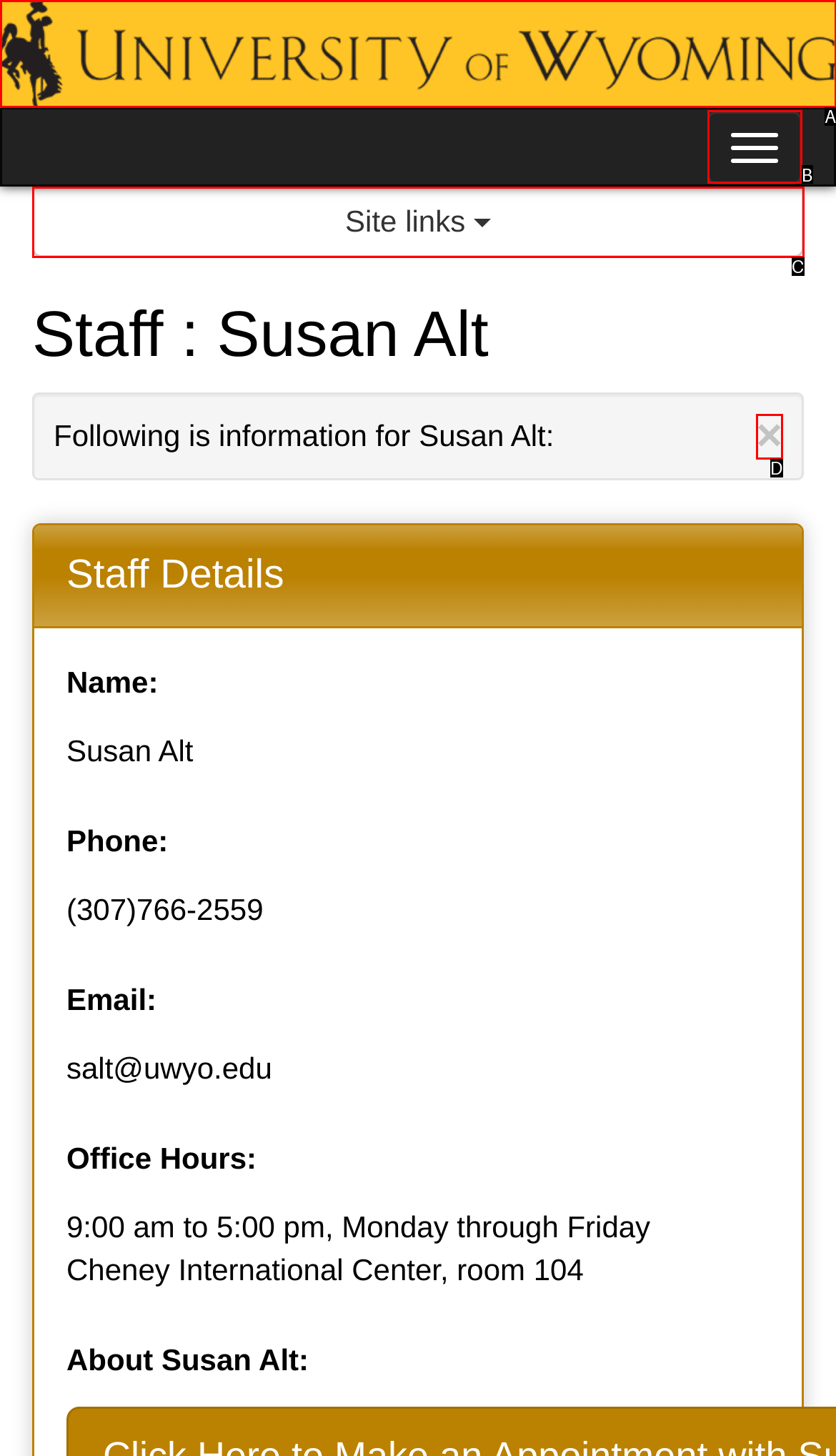From the given options, find the HTML element that fits the description: name="Image1". Reply with the letter of the chosen element.

None